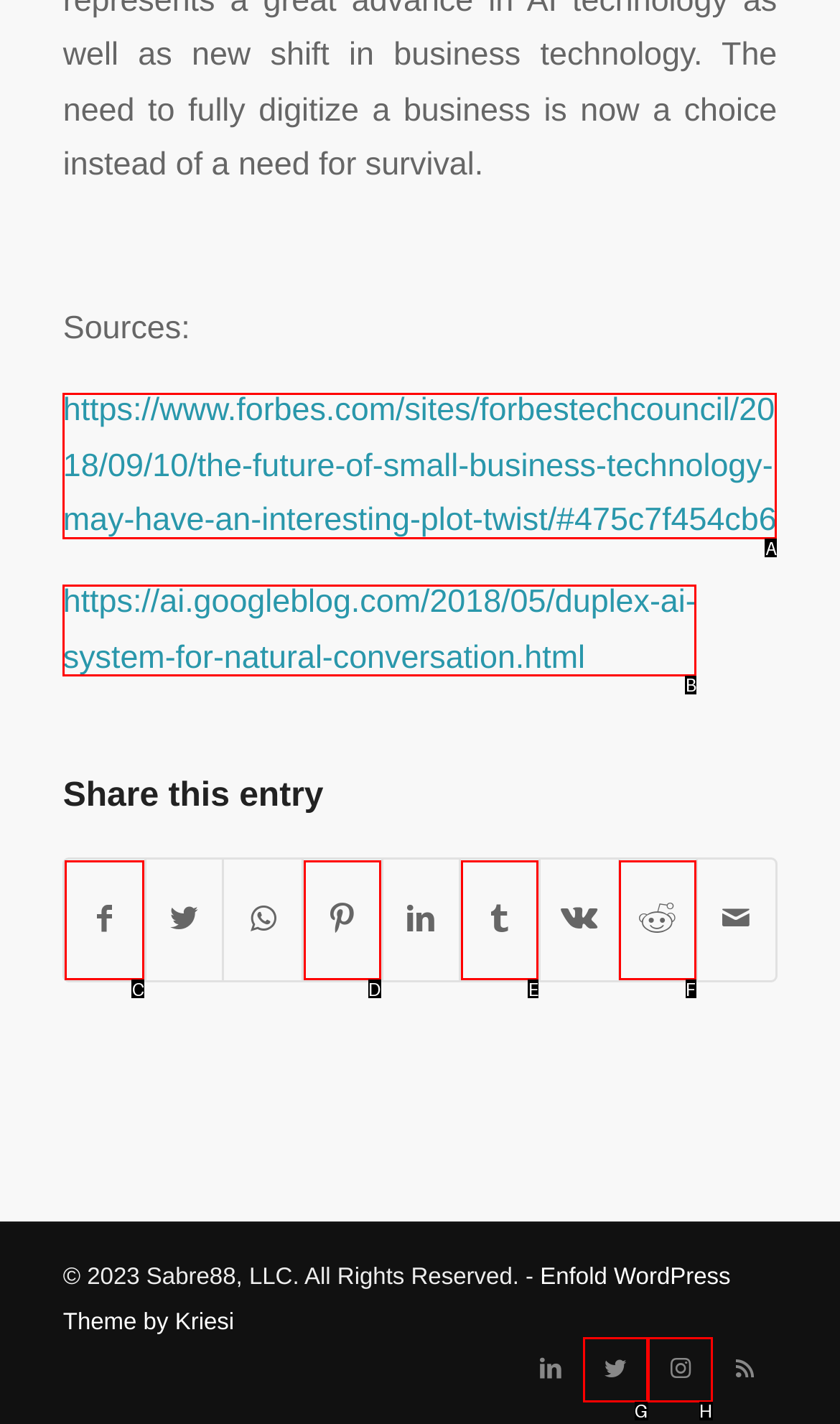Select the letter that corresponds to the UI element described as: Share on Facebook
Answer by providing the letter from the given choices.

C